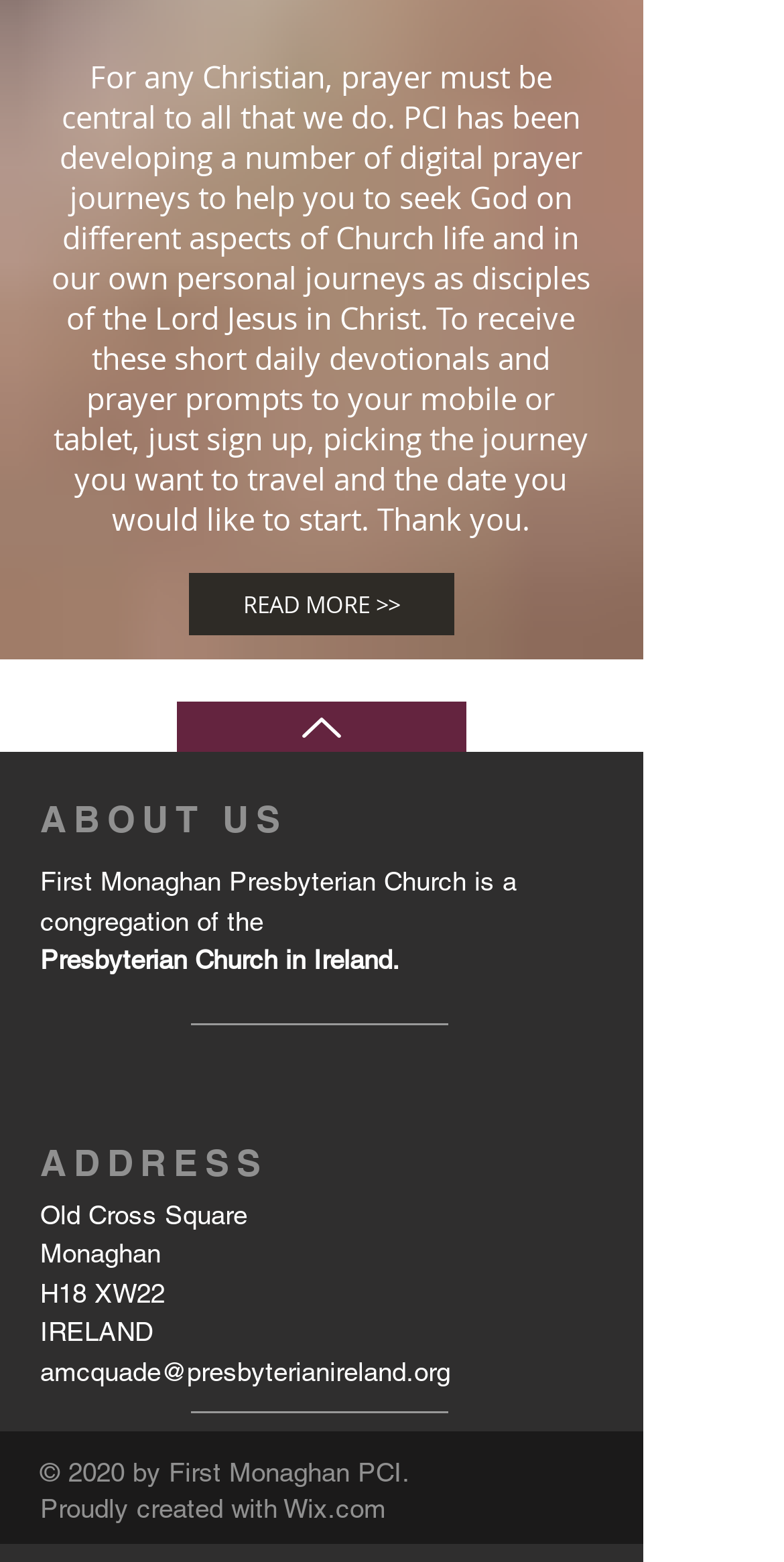Answer this question using a single word or a brief phrase:
What is the purpose of PCI's digital prayer journeys?

To help seek God